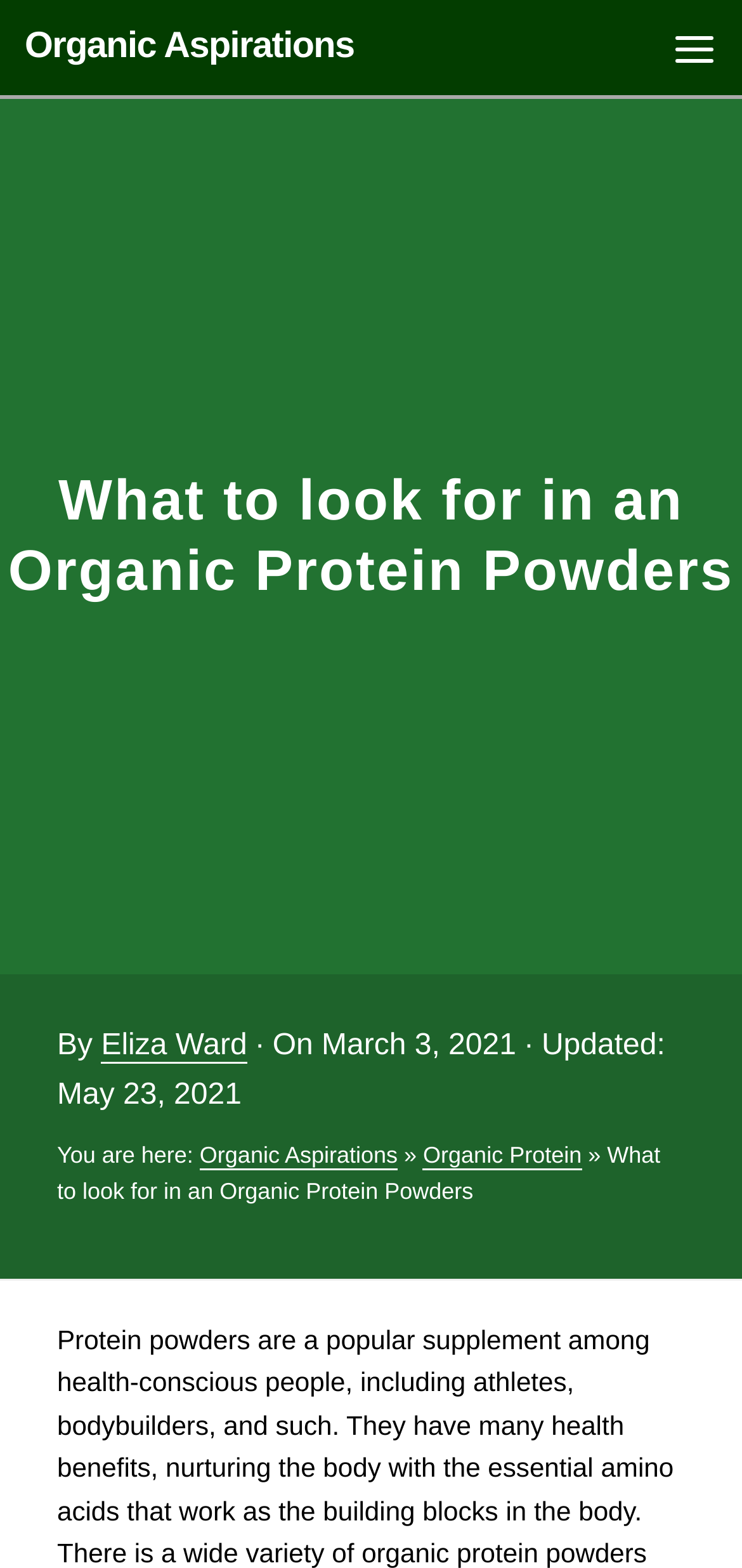Is the menu button expanded?
Give a one-word or short-phrase answer derived from the screenshot.

False